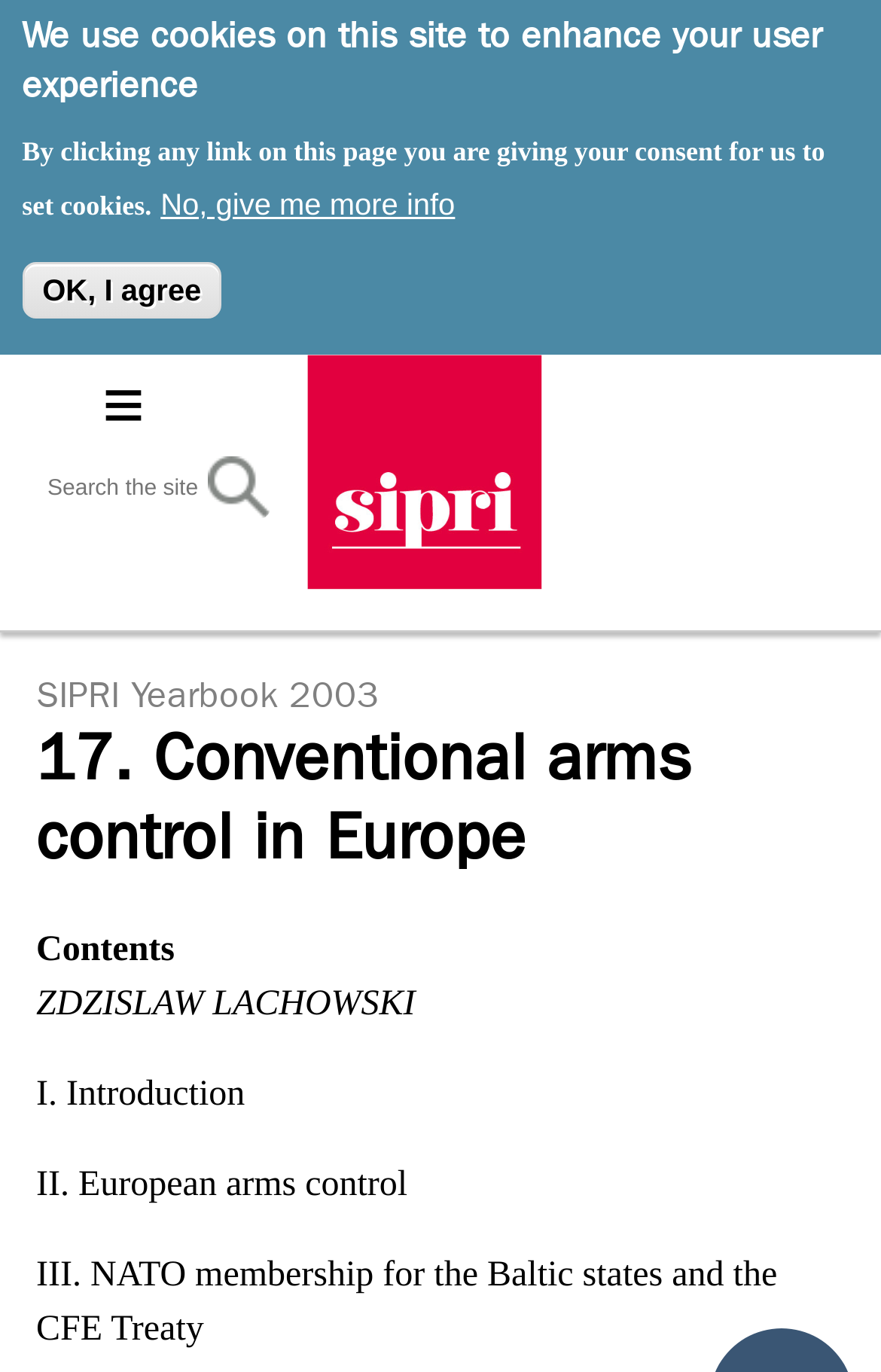Please specify the bounding box coordinates in the format (top-left x, top-left y, bottom-right x, bottom-right y), with all values as floating point numbers between 0 and 1. Identify the bounding box of the UI element described by: title="Home"

[0.041, 0.409, 0.615, 0.437]